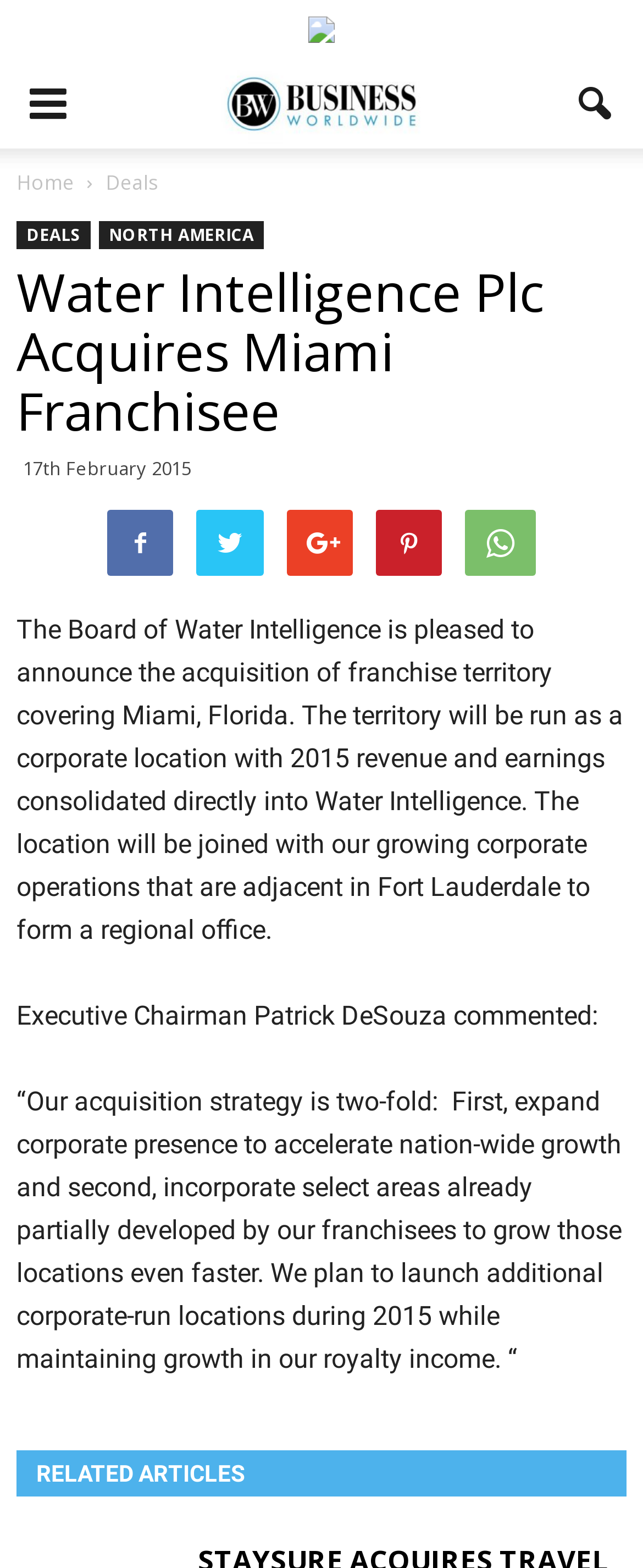Find the bounding box coordinates for the element that must be clicked to complete the instruction: "Click the image of canon". The coordinates should be four float numbers between 0 and 1, indicated as [left, top, right, bottom].

[0.074, 0.563, 0.844, 0.694]